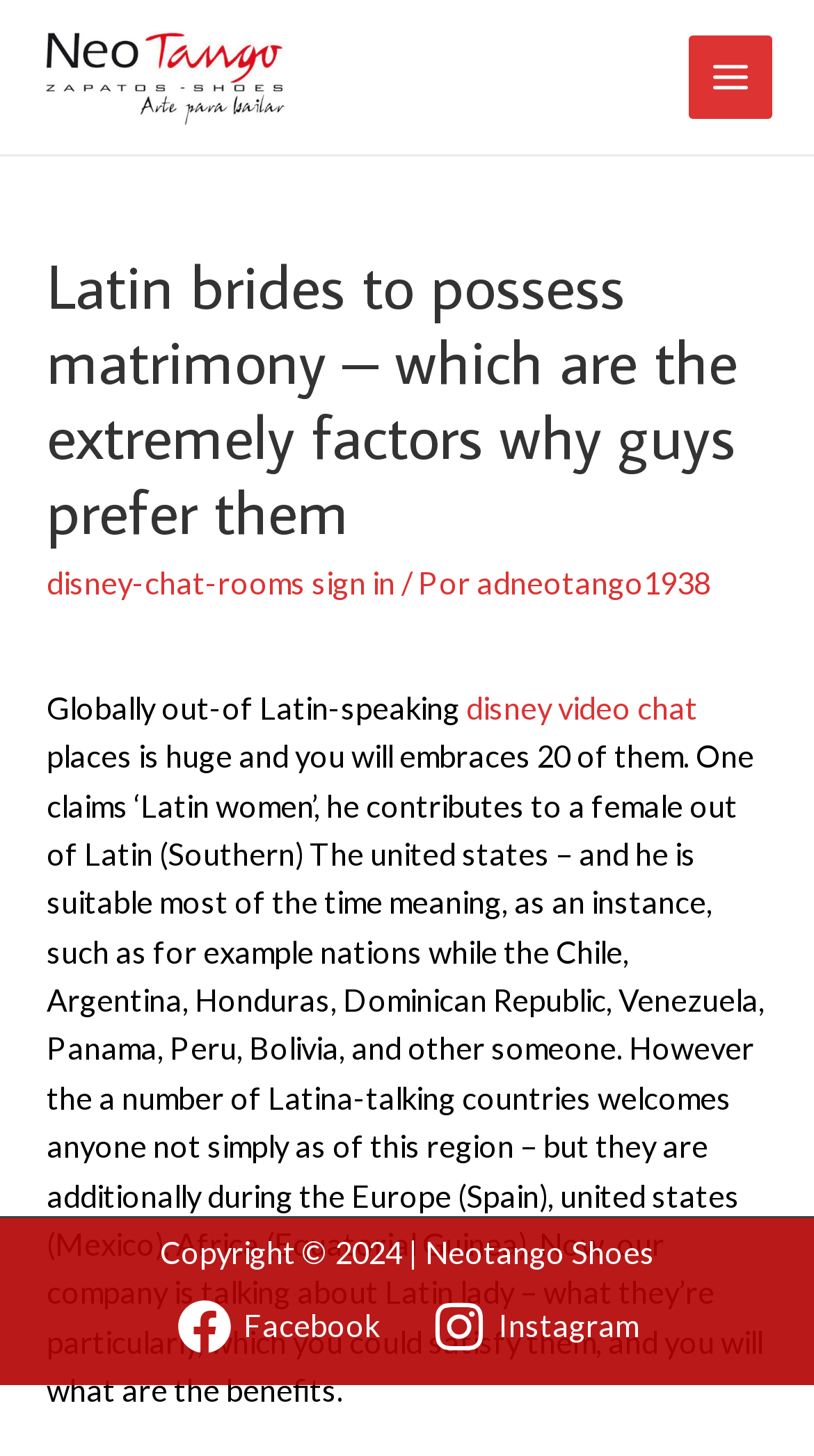What is the main topic of this webpage?
Answer the question with a single word or phrase, referring to the image.

Latin brides